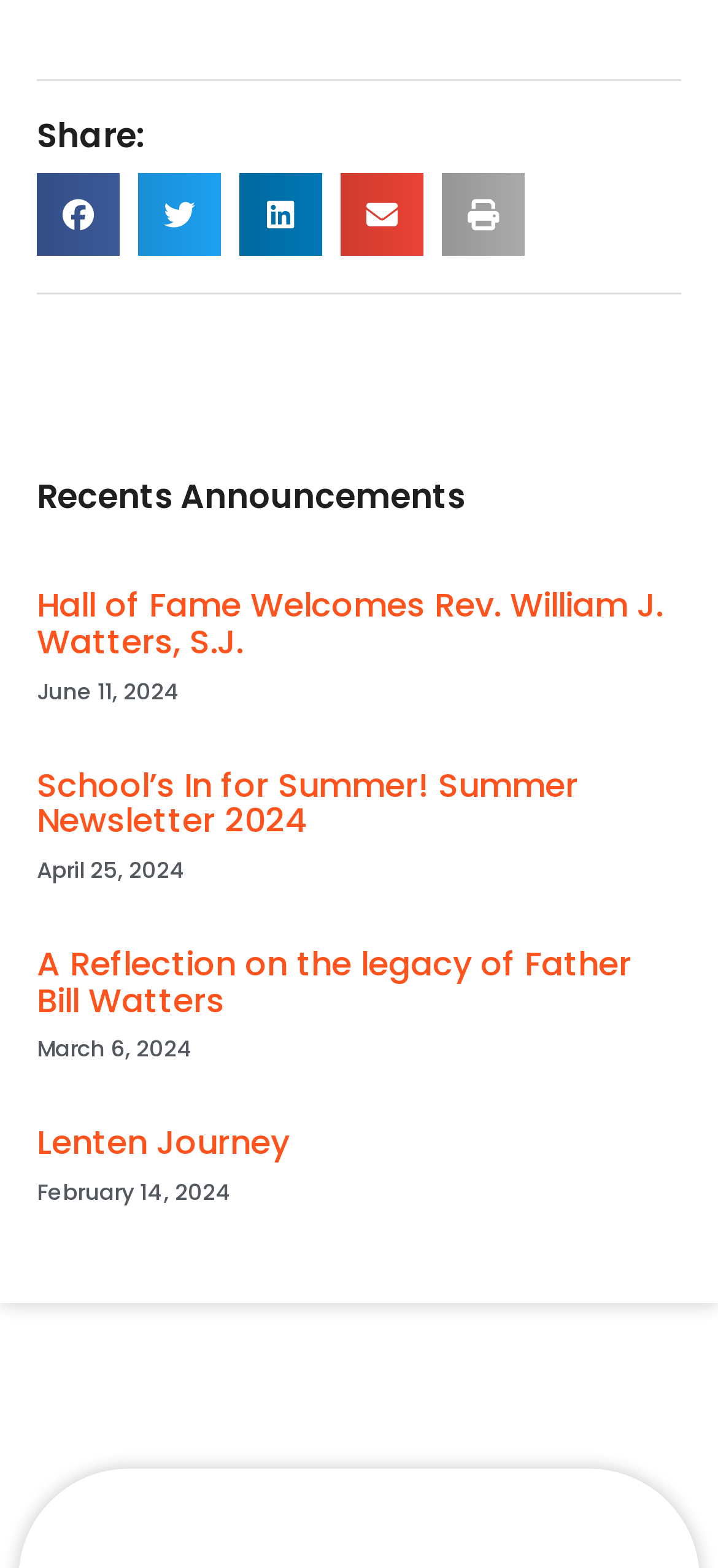Please identify the bounding box coordinates of the region to click in order to complete the task: "Read more about airdog fuel pressure". The coordinates must be four float numbers between 0 and 1, specified as [left, top, right, bottom].

None